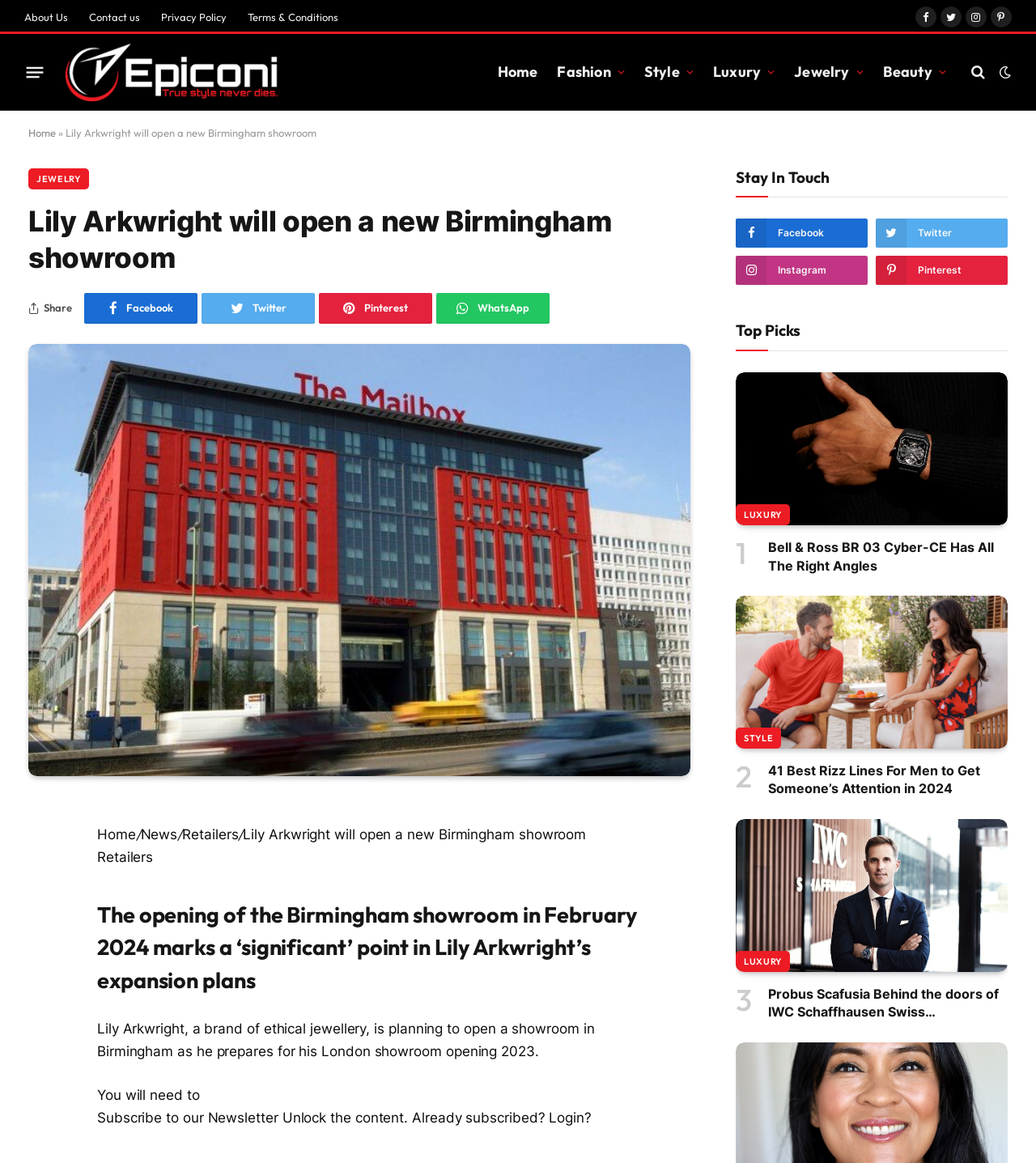What social media platforms are available for sharing?
Using the image as a reference, give a one-word or short phrase answer.

Facebook, Twitter, Pinterest, WhatsApp